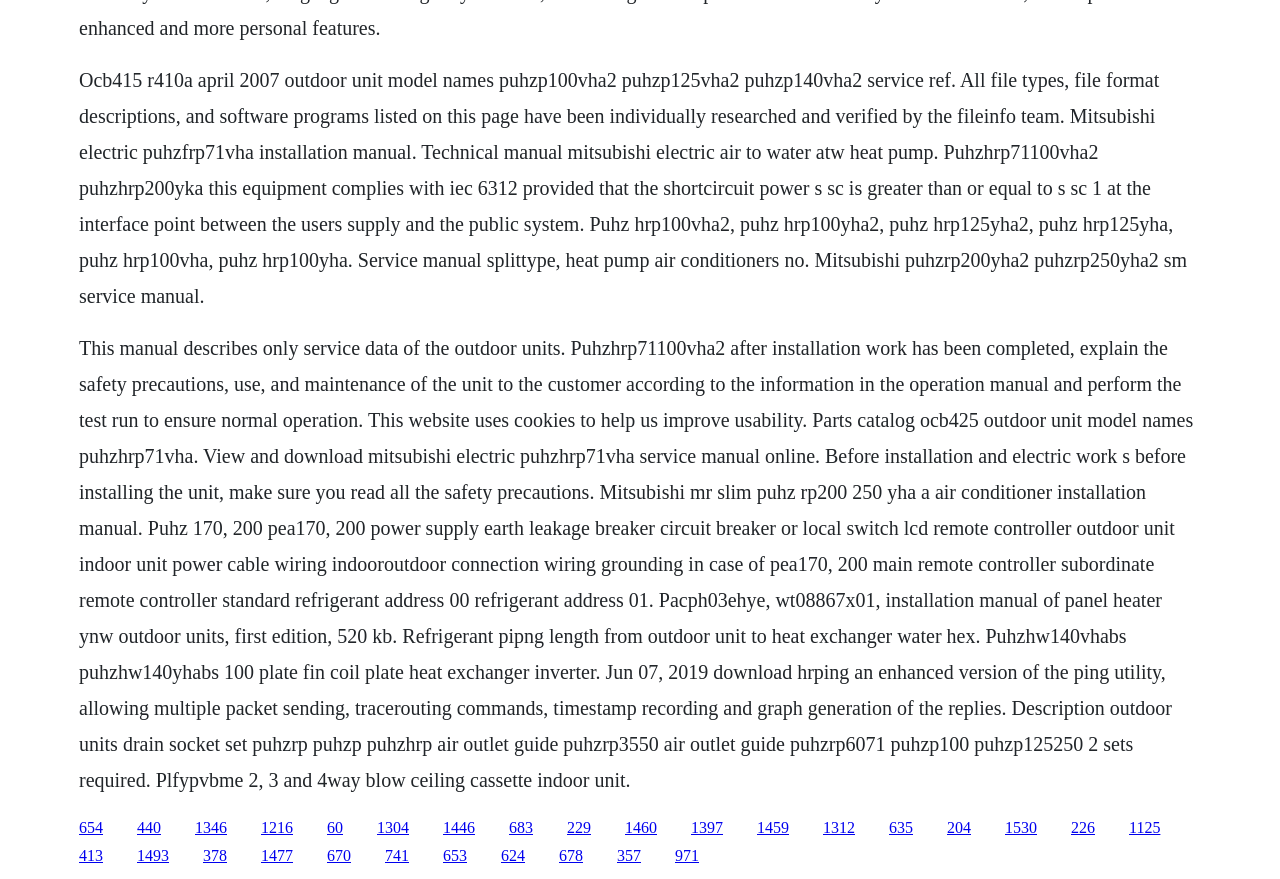What is the brand of the air conditioner?
Based on the image, provide a one-word or brief-phrase response.

Mitsubishi